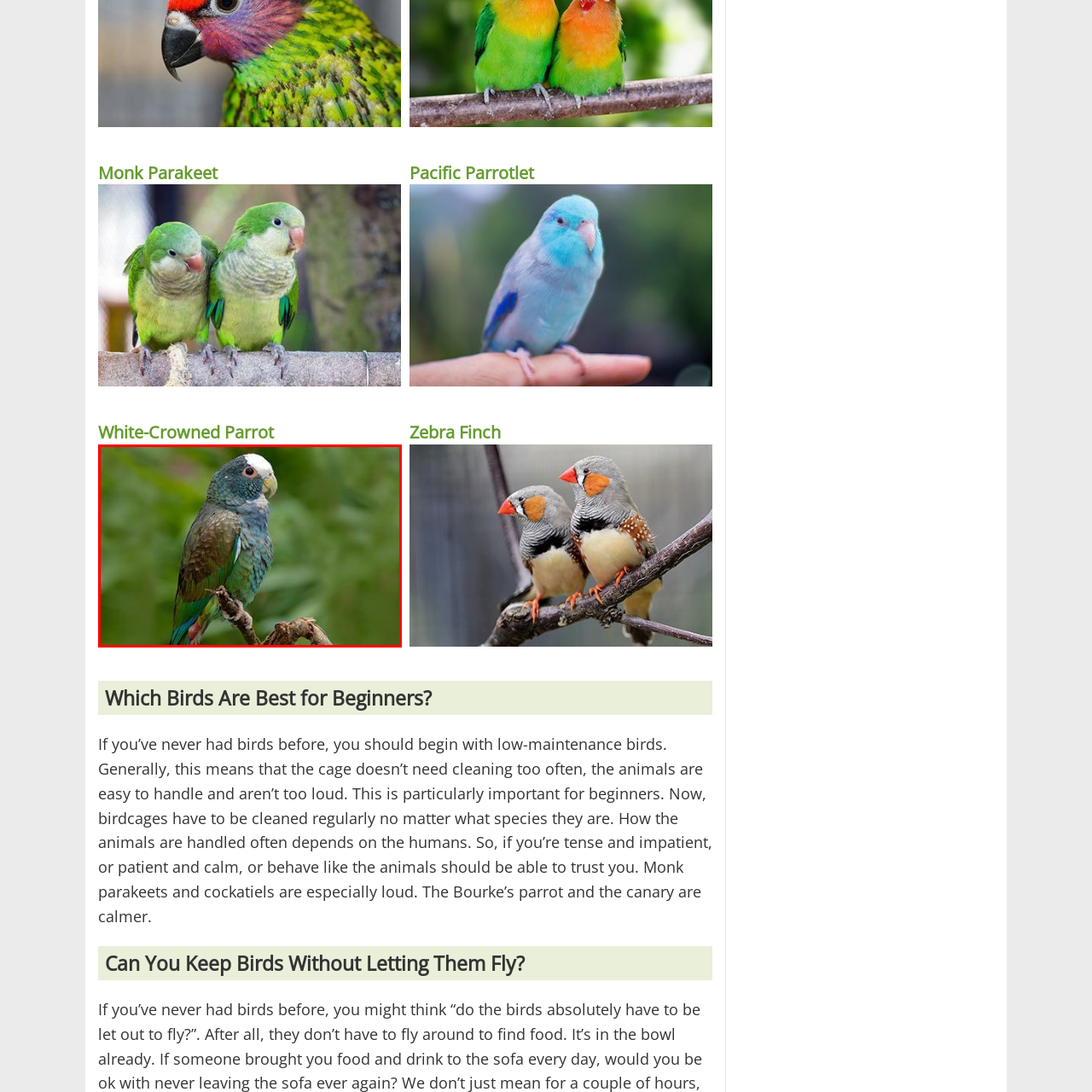Create an extensive caption describing the content of the image outlined in red.

The image features a White-Crowned Parrot, recognized by its striking plumage and distinctive markings. This colorful bird displays a vibrant mix of greens and blues, accented by a prominent white crown on its head. Perched gracefully on a branch, it showcases its rounded body and strong beak, indicative of its capability to crack seeds and nuts. The background is softly blurred, enhancing the focus on the parrot while suggesting a lush, natural environment typical of its habitat. White-Crowned Parrots are known for their playful demeanor and sociable nature, making them popular among bird enthusiasts.